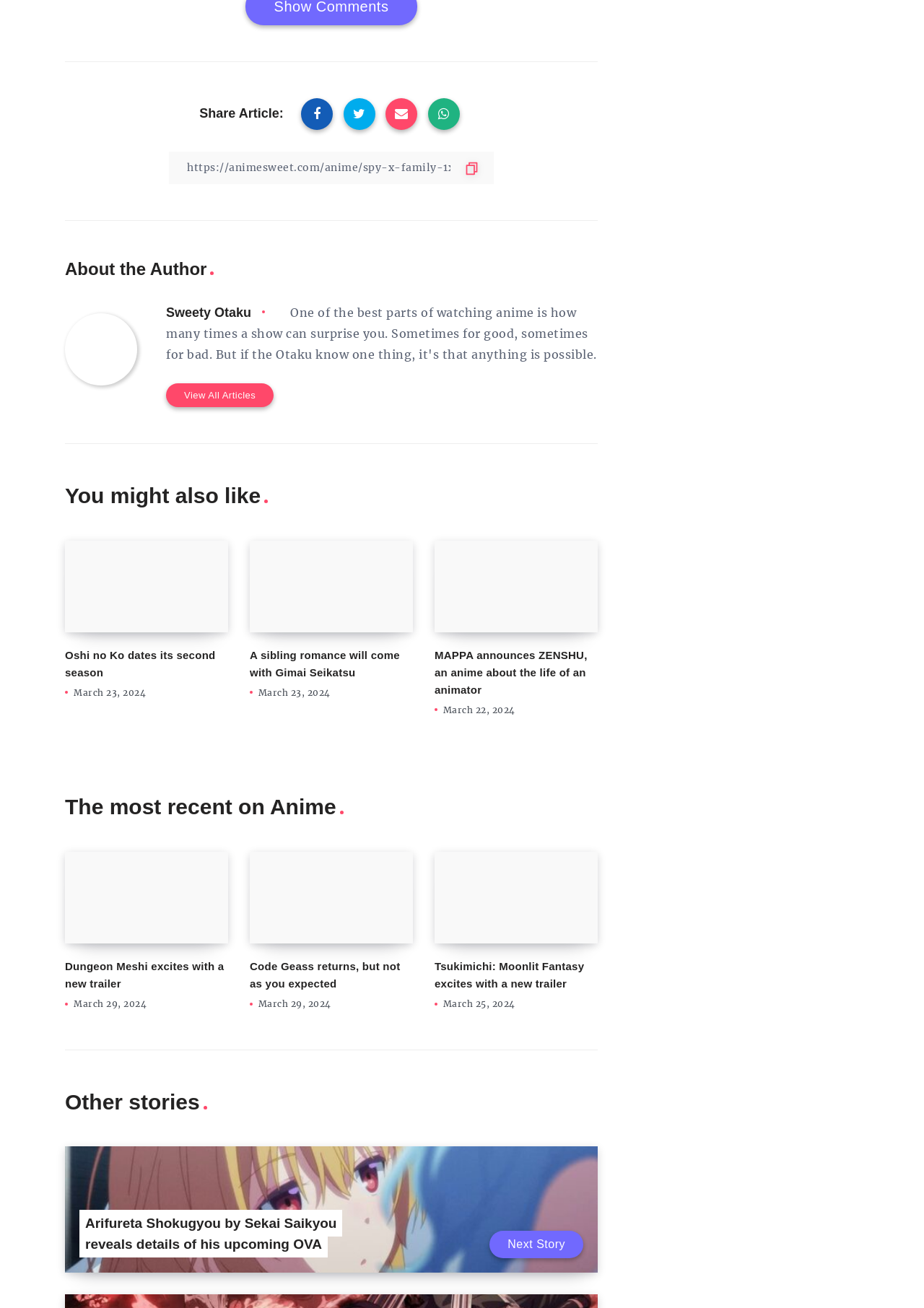Determine the bounding box coordinates of the section to be clicked to follow the instruction: "View all articles". The coordinates should be given as four float numbers between 0 and 1, formatted as [left, top, right, bottom].

[0.18, 0.293, 0.296, 0.311]